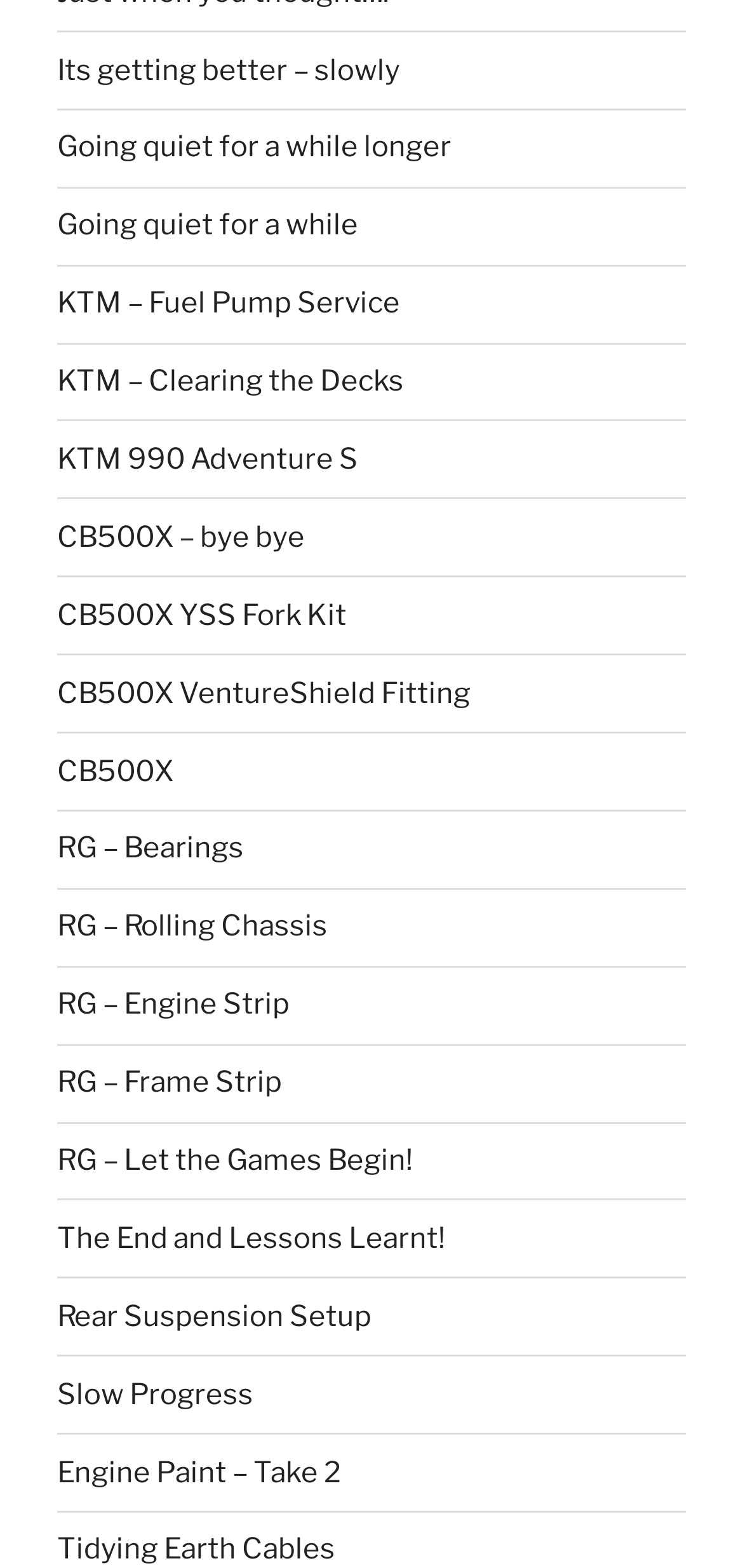Given the description of the UI element: "Slow Progress", predict the bounding box coordinates in the form of [left, top, right, bottom], with each value being a float between 0 and 1.

[0.077, 0.878, 0.341, 0.9]